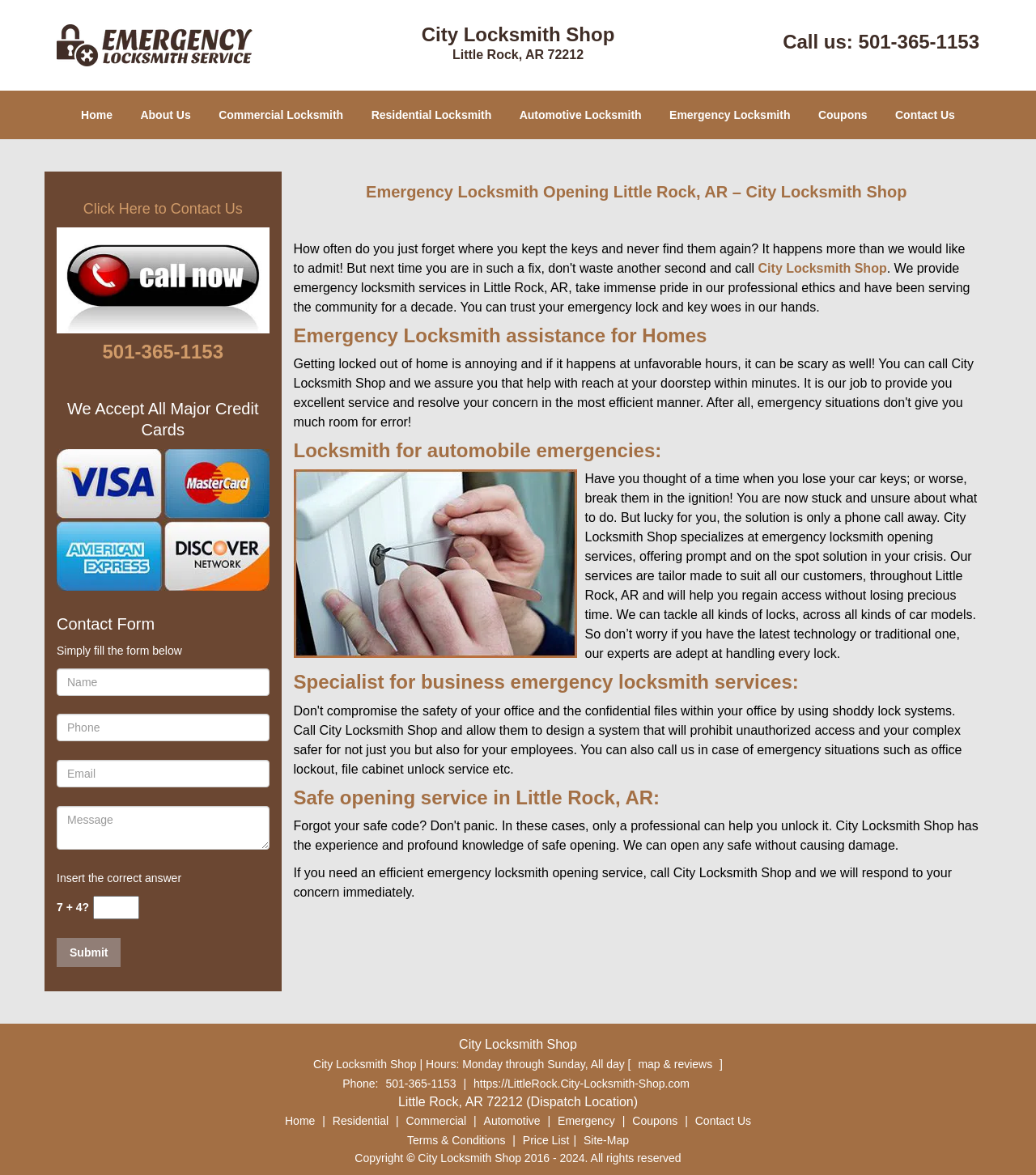What is the purpose of the contact form on the webpage?
Using the visual information, answer the question in a single word or phrase.

To submit a message or inquiry